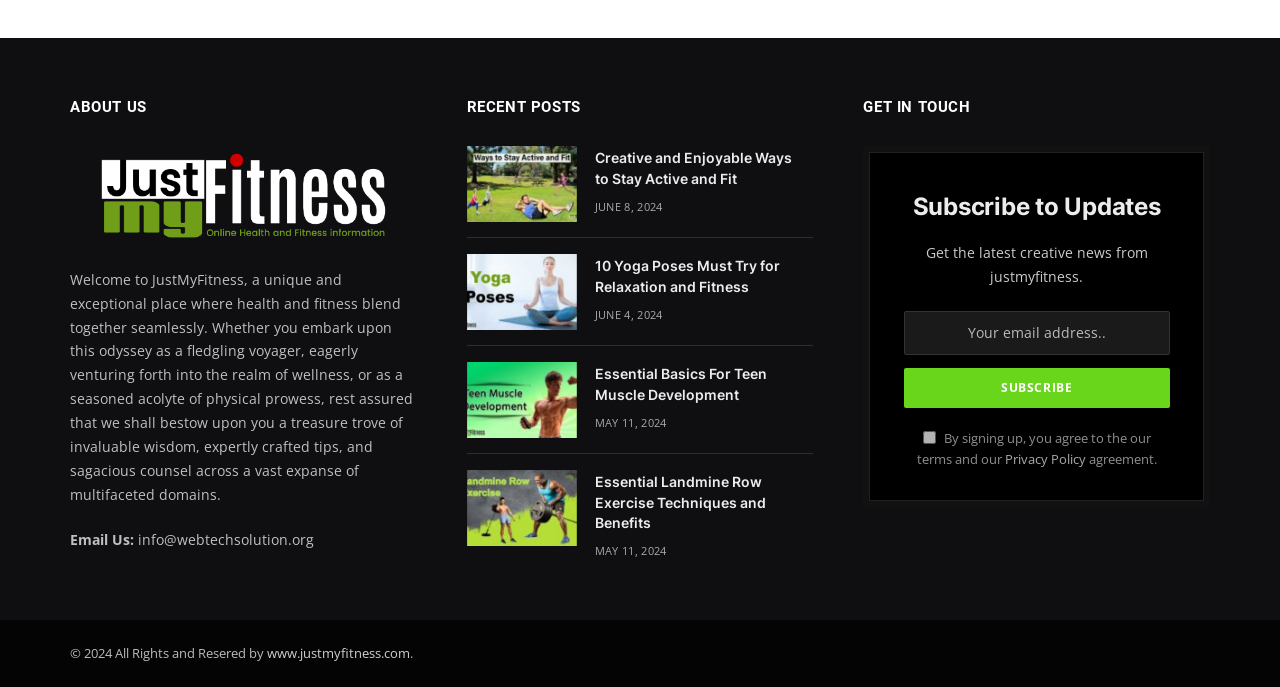Show the bounding box coordinates for the element that needs to be clicked to execute the following instruction: "visit biography". Provide the coordinates in the form of four float numbers between 0 and 1, i.e., [left, top, right, bottom].

None